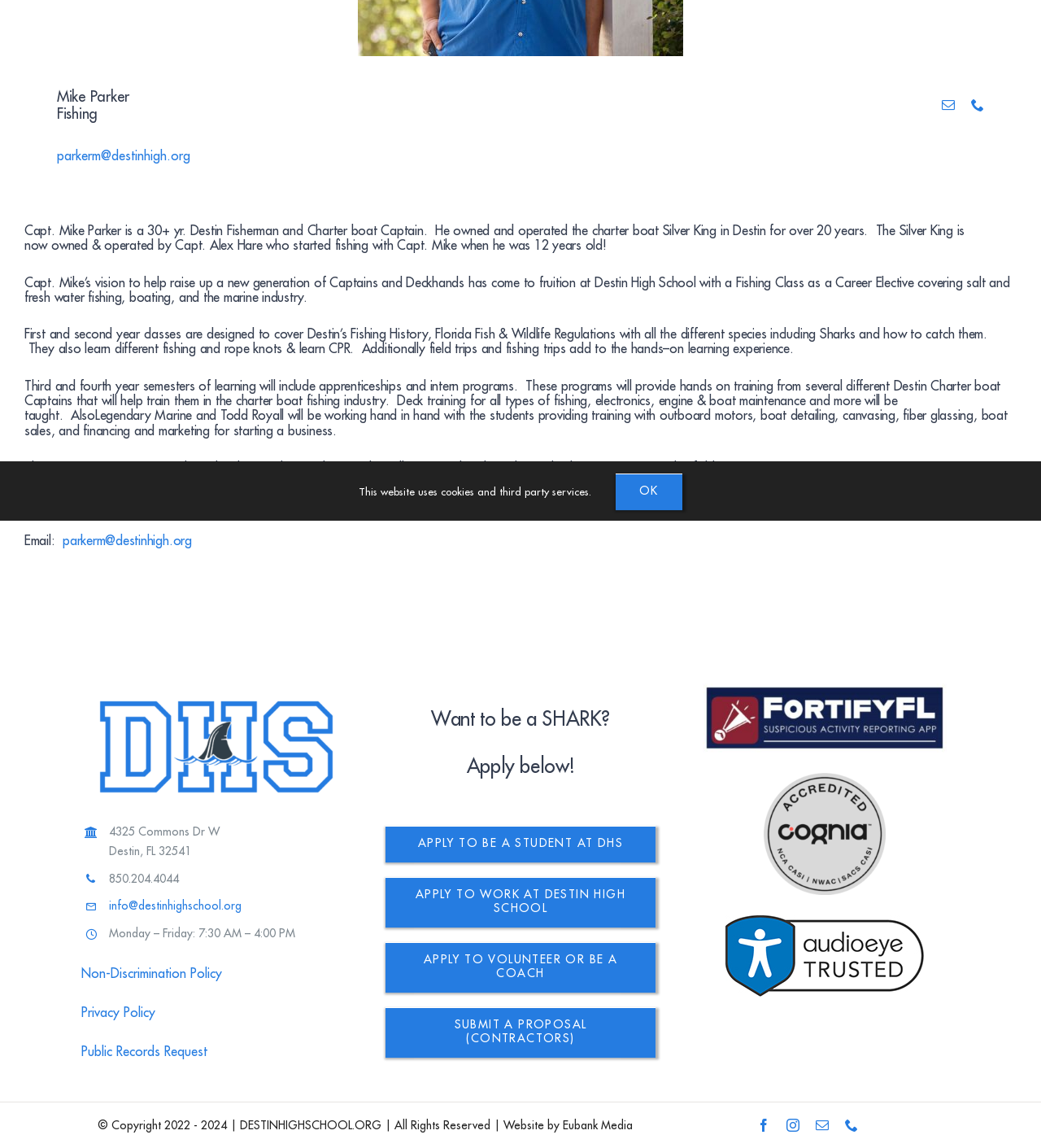Based on the provided description, "Submit a Proposal (Contractors)", find the bounding box of the corresponding UI element in the screenshot.

[0.371, 0.878, 0.629, 0.92]